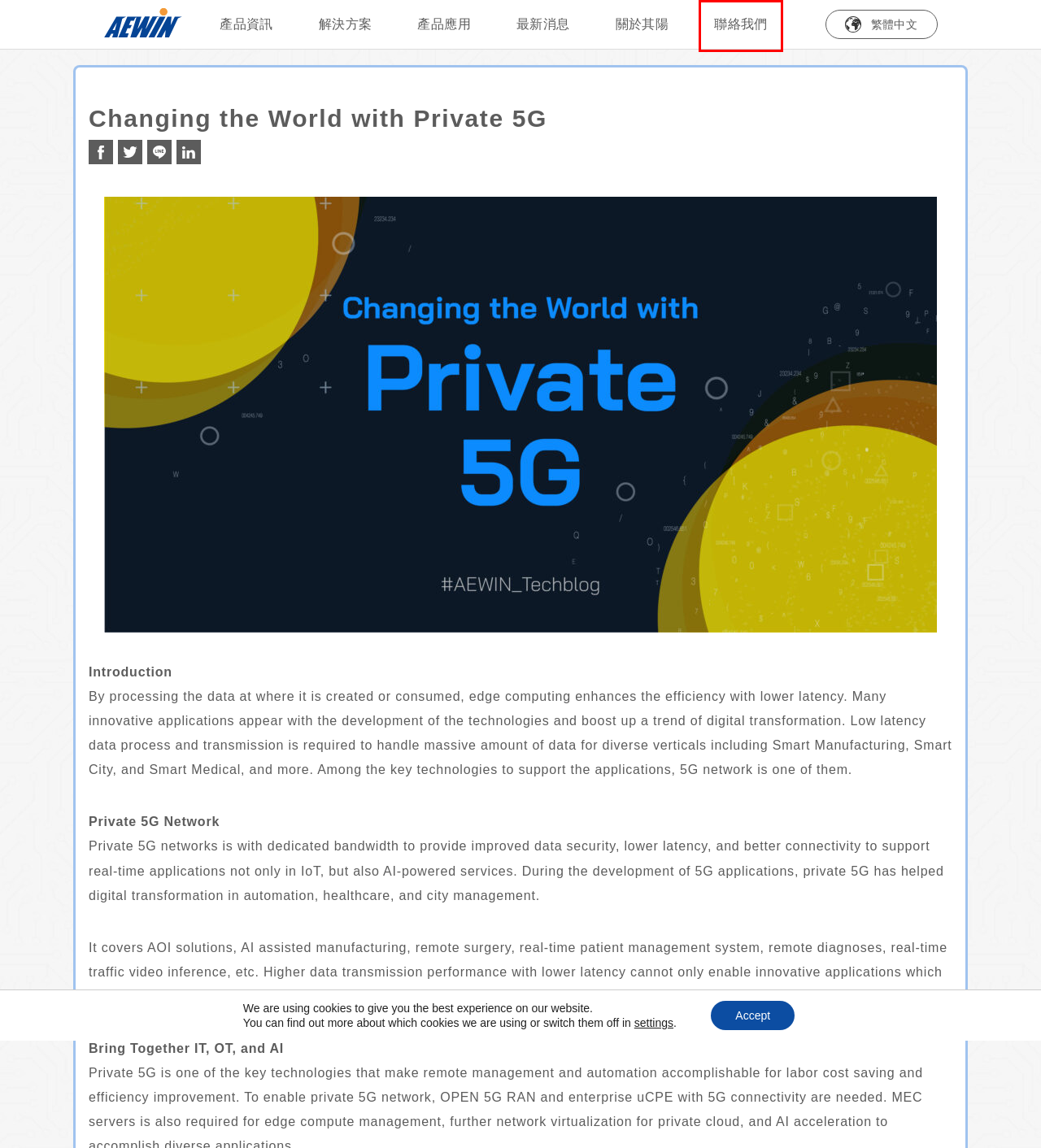You are provided a screenshot of a webpage featuring a red bounding box around a UI element. Choose the webpage description that most accurately represents the new webpage after clicking the element within the red bounding box. Here are the candidates:
A. SCB-7910 - Intel Atom C3000R (Denverton Refresh) - AEWIN
B. AEWIN其陽科技- 網通設備- 智慧邊緣運算- 伺服器
C. SCB-1833 - AMD Ryzen 5000/3000 - AEWIN
D. AEWIN SCB-1942 4/5th Gen Intel Xeon Scalable Processor (Sapphire Rapids -SP / Emerald Rapids-SP)
E. 聯絡我們 - AEWIN
F. Privacy Policy - AEWIN
G. SCB-1836 - Intel core i Processor (Alder Lake)AEWIN
H. AEWIN SCB-1946 AMD Genoa/Bergamo

E